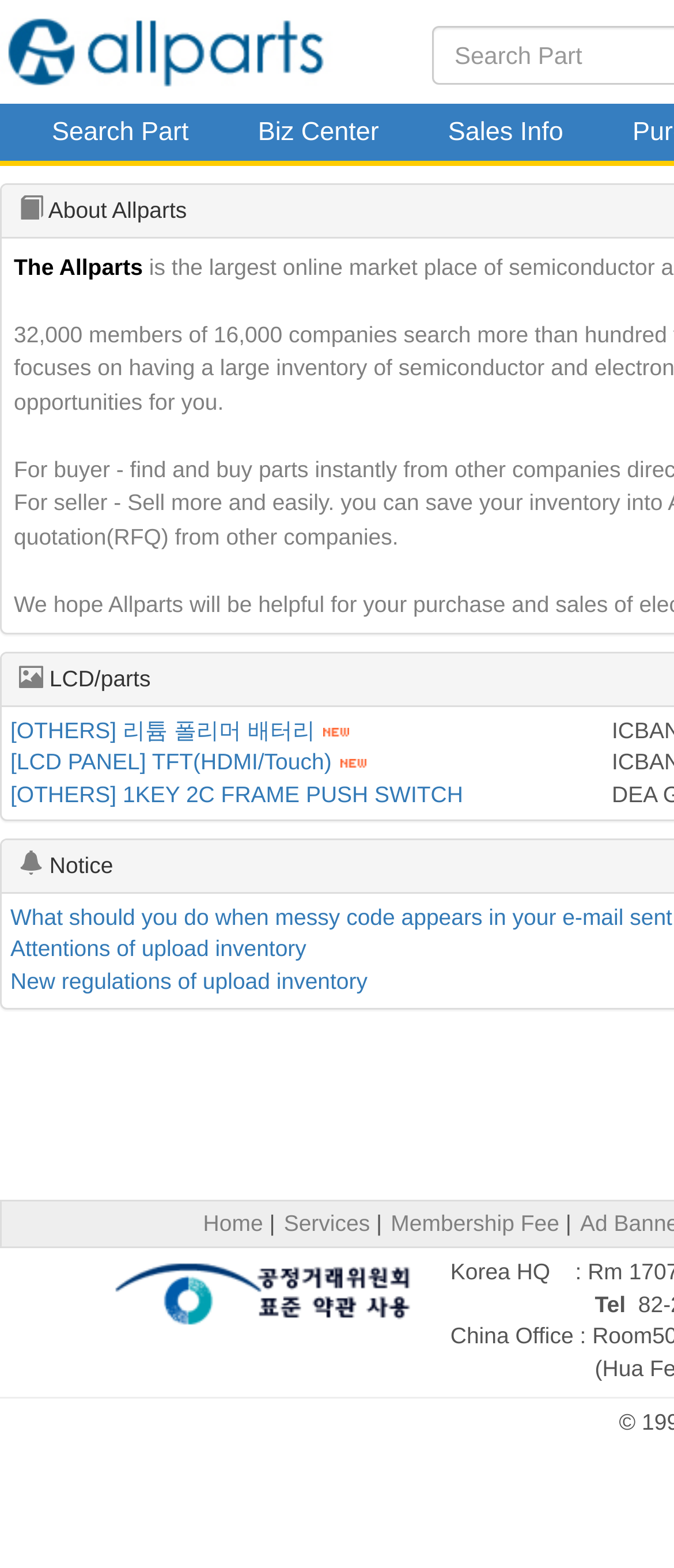Please respond to the question using a single word or phrase:
What is the name of the website?

AllParts